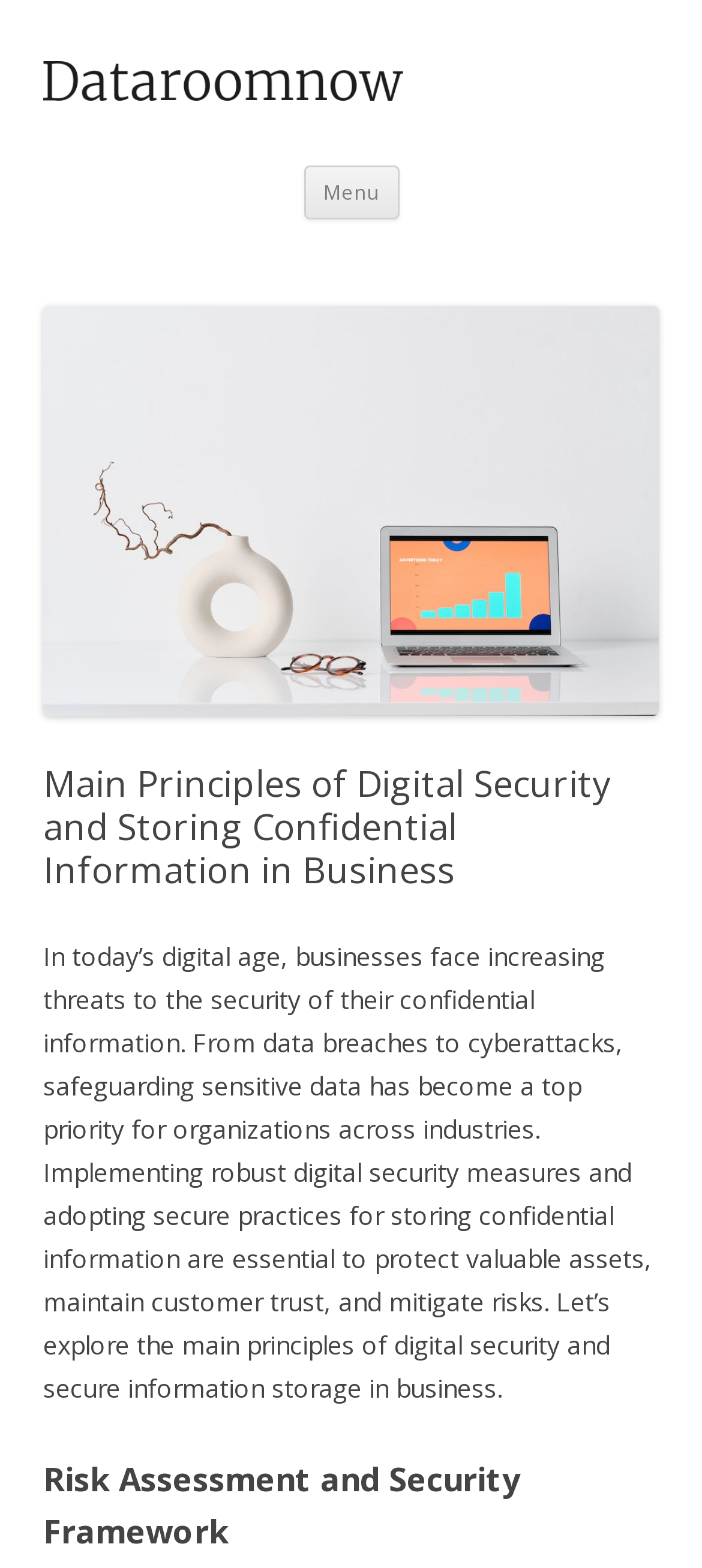Please provide a comprehensive answer to the question based on the screenshot: What type of image is displayed at the top of the webpage?

The image at the top of the webpage is likely a logo, as it is associated with the link 'dataroomnow.net' and is positioned at the top of the page, which is a common location for logos.